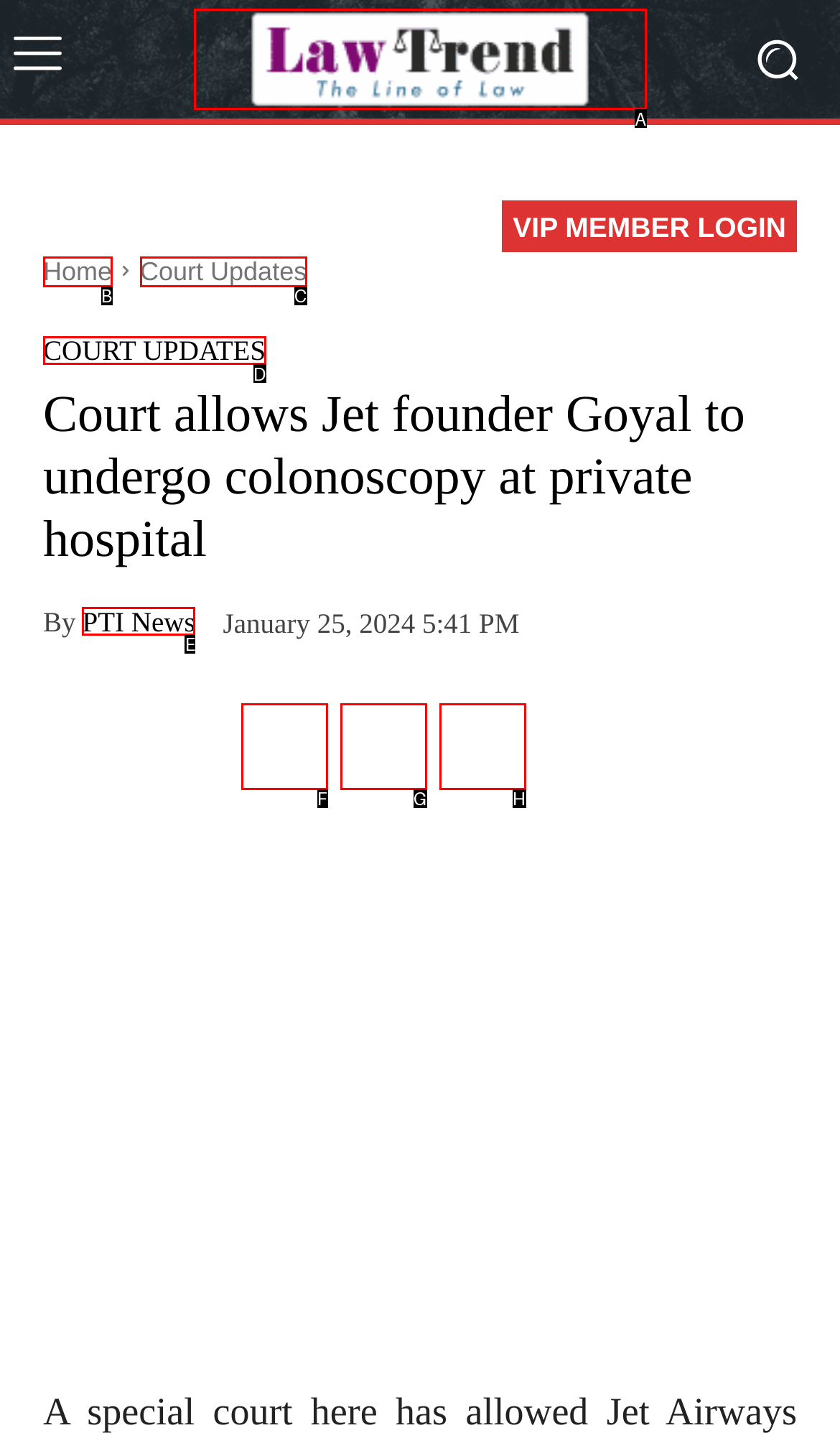Identify the HTML element that best fits the description: Pinterest. Respond with the letter of the corresponding element.

H